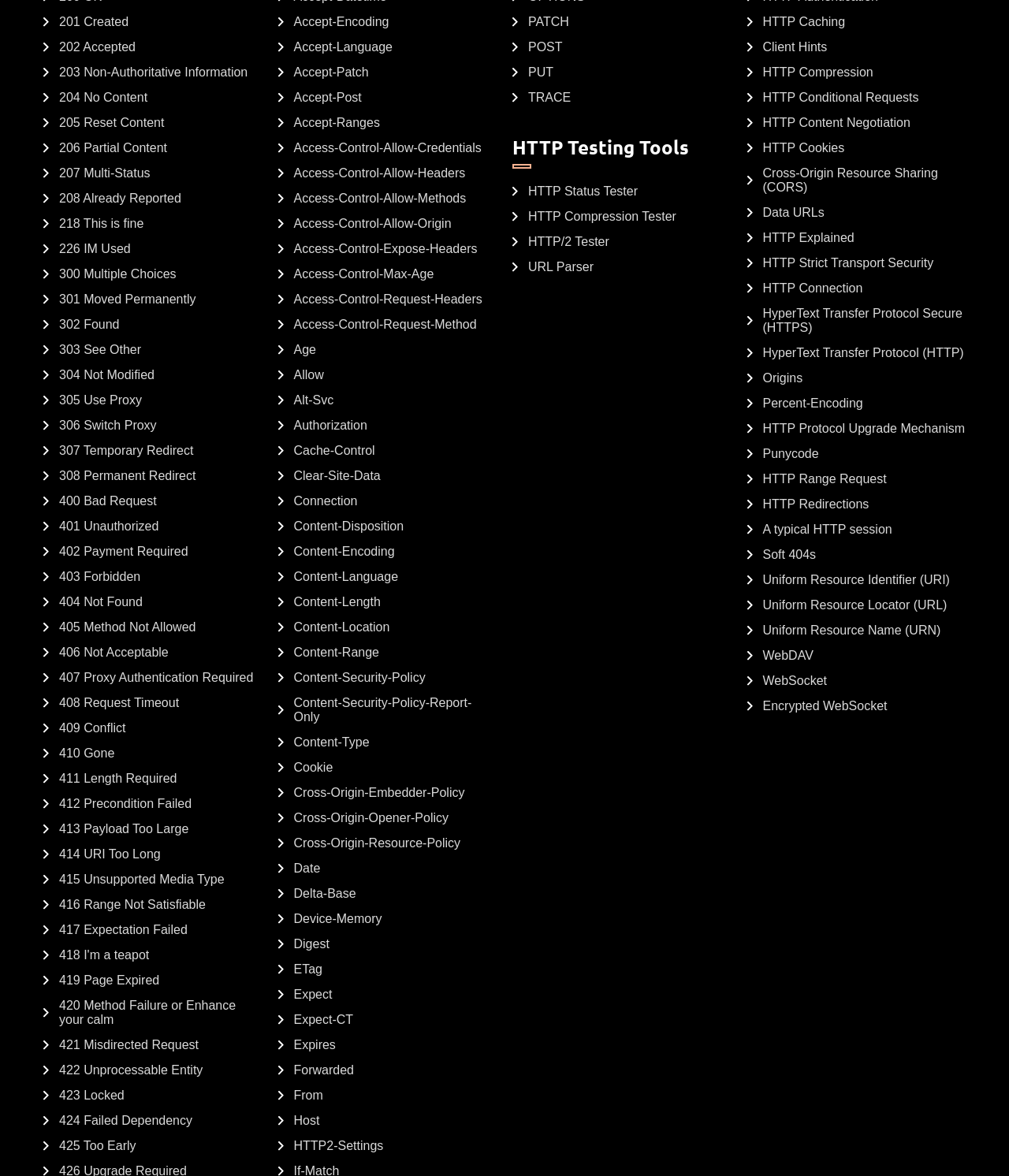Provide a brief response using a word or short phrase to this question:
What is the purpose of this webpage?

HTTP status codes